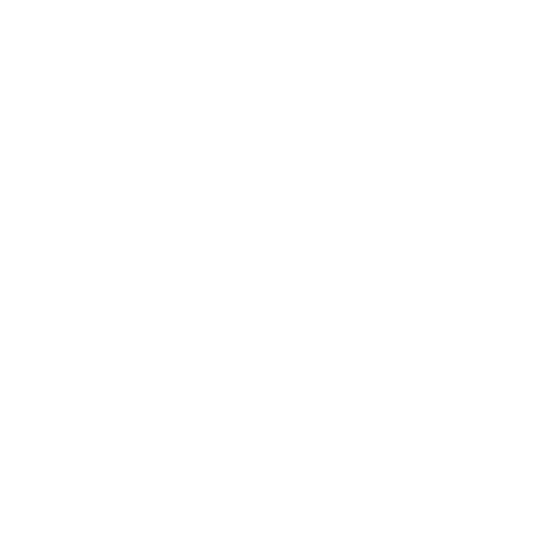Answer the following query with a single word or phrase:
What is the power of the Braun Multiquick Hand Blender?

450W